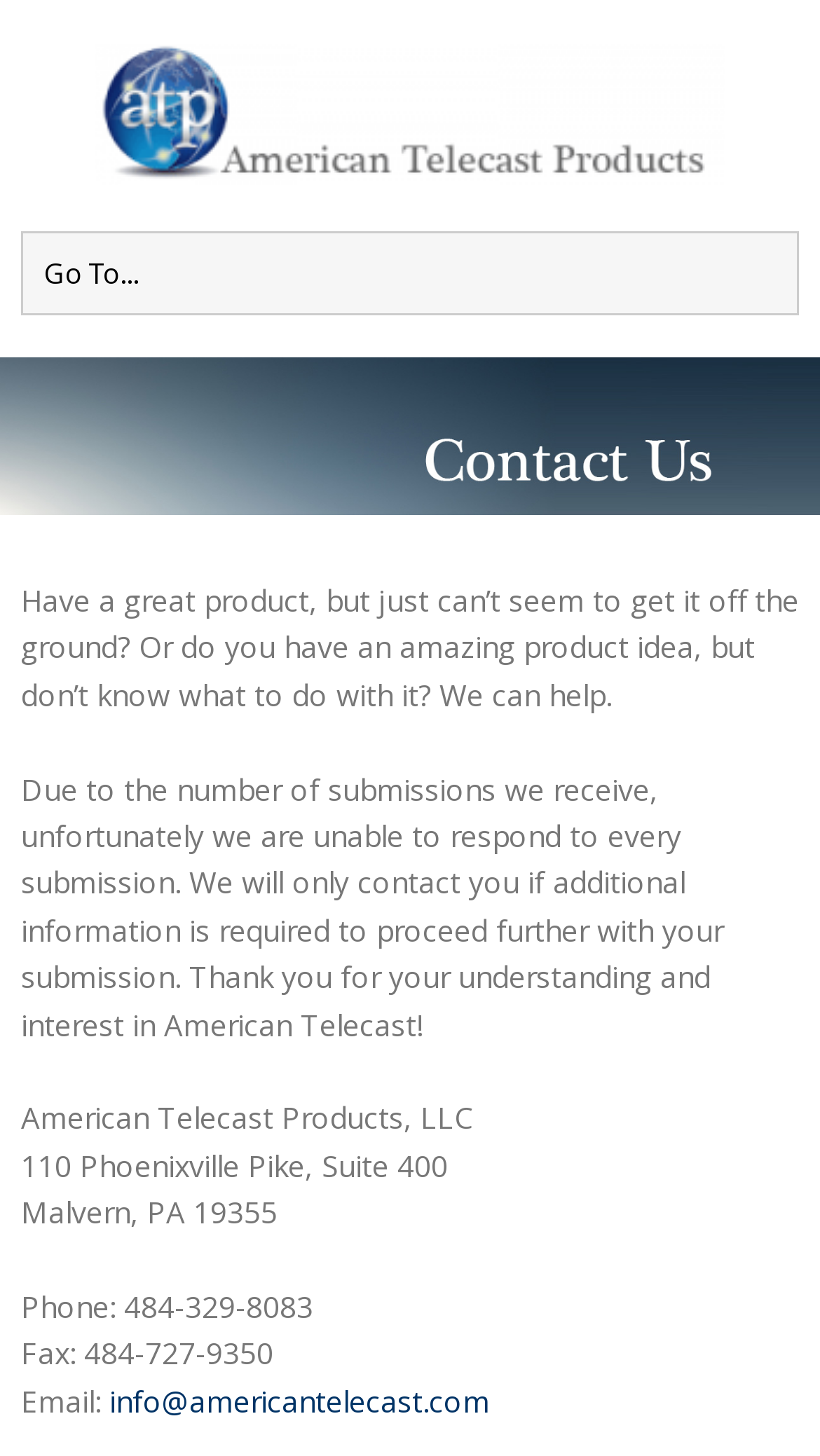Respond to the following question using a concise word or phrase: 
What is the company name?

American Telecast Products